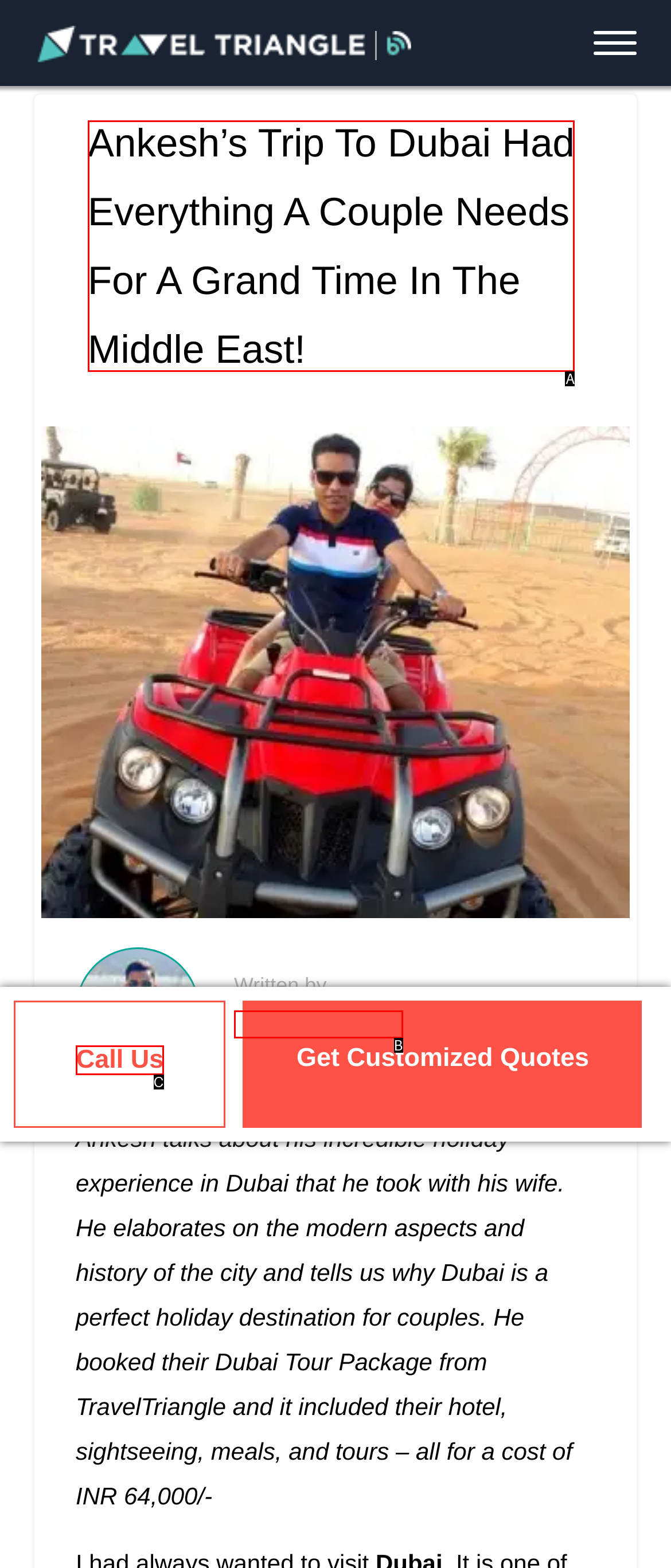Which HTML element among the options matches this description: Ankesh Rajput? Answer with the letter representing your choice.

B